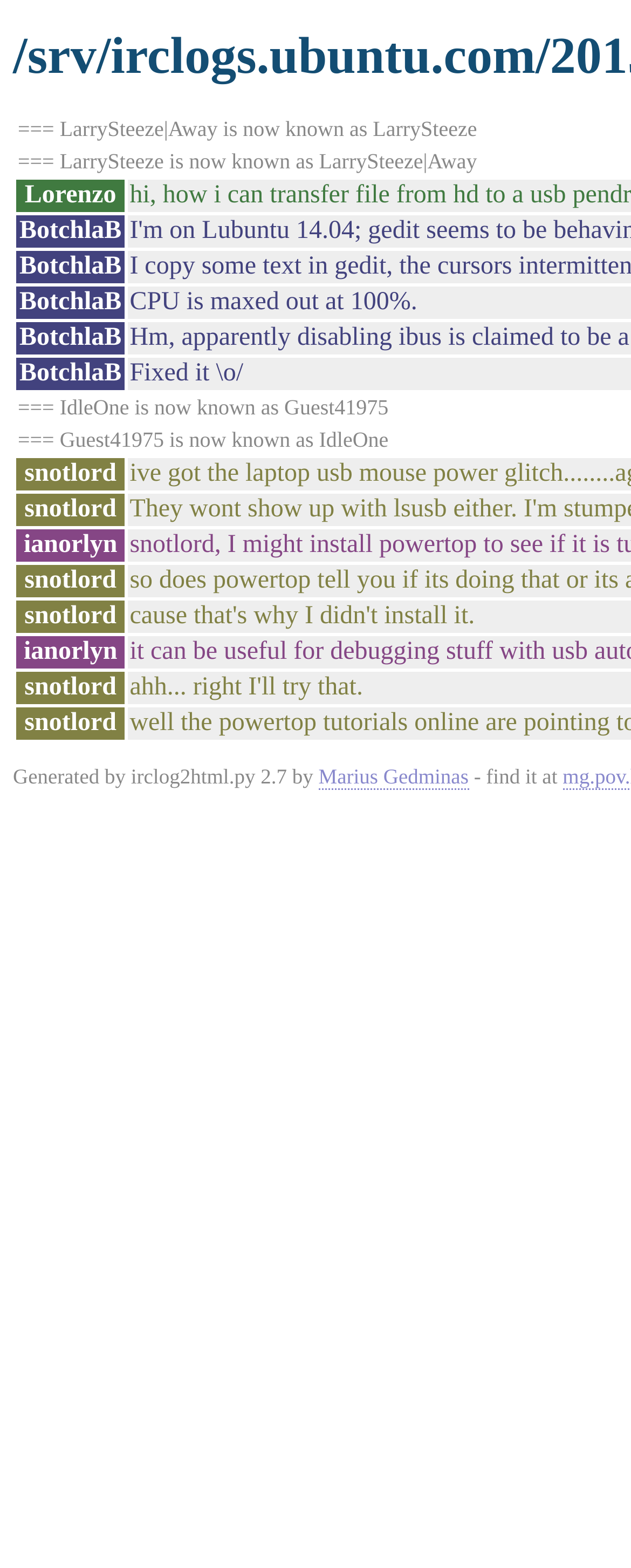How many times does BotchlaB appear in the conversation?
Provide a detailed and extensive answer to the question.

By counting the rowheader elements with the text 'BotchlaB', I found that BotchlaB appears 5 times in the conversation.